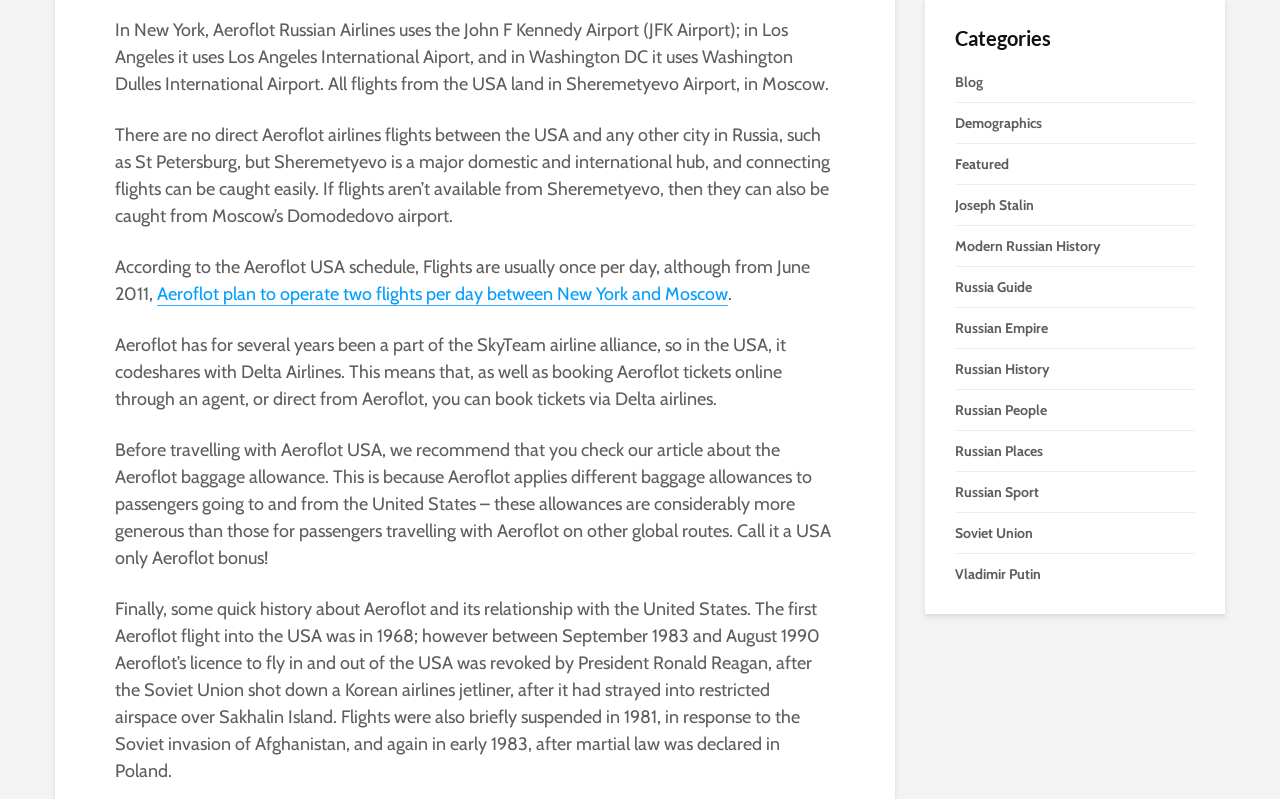Determine the bounding box coordinates for the UI element with the following description: "Linkedin". The coordinates should be four float numbers between 0 and 1, represented as [left, top, right, bottom].

None